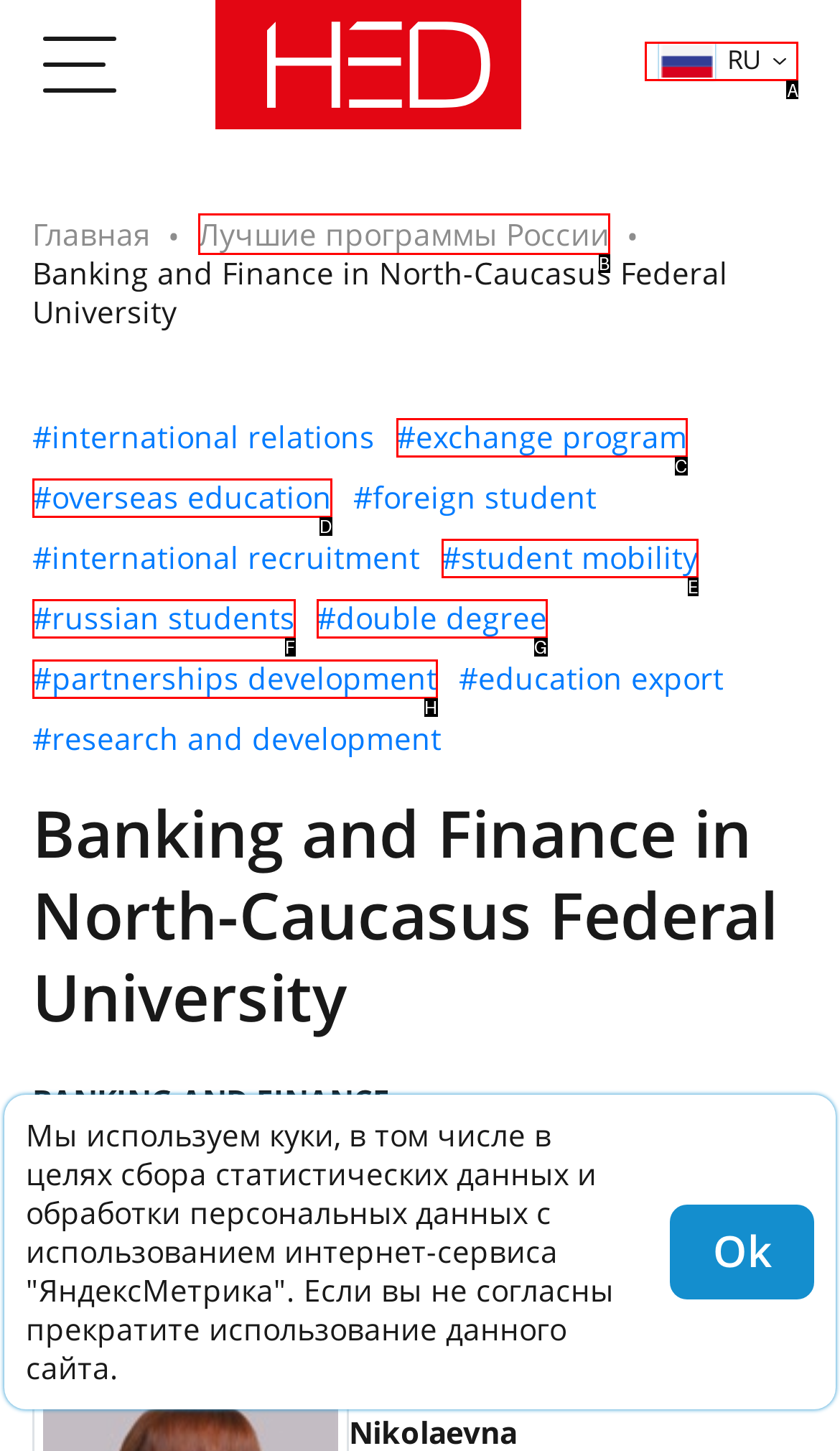Refer to the description: ru and choose the option that best fits. Provide the letter of that option directly from the options.

A